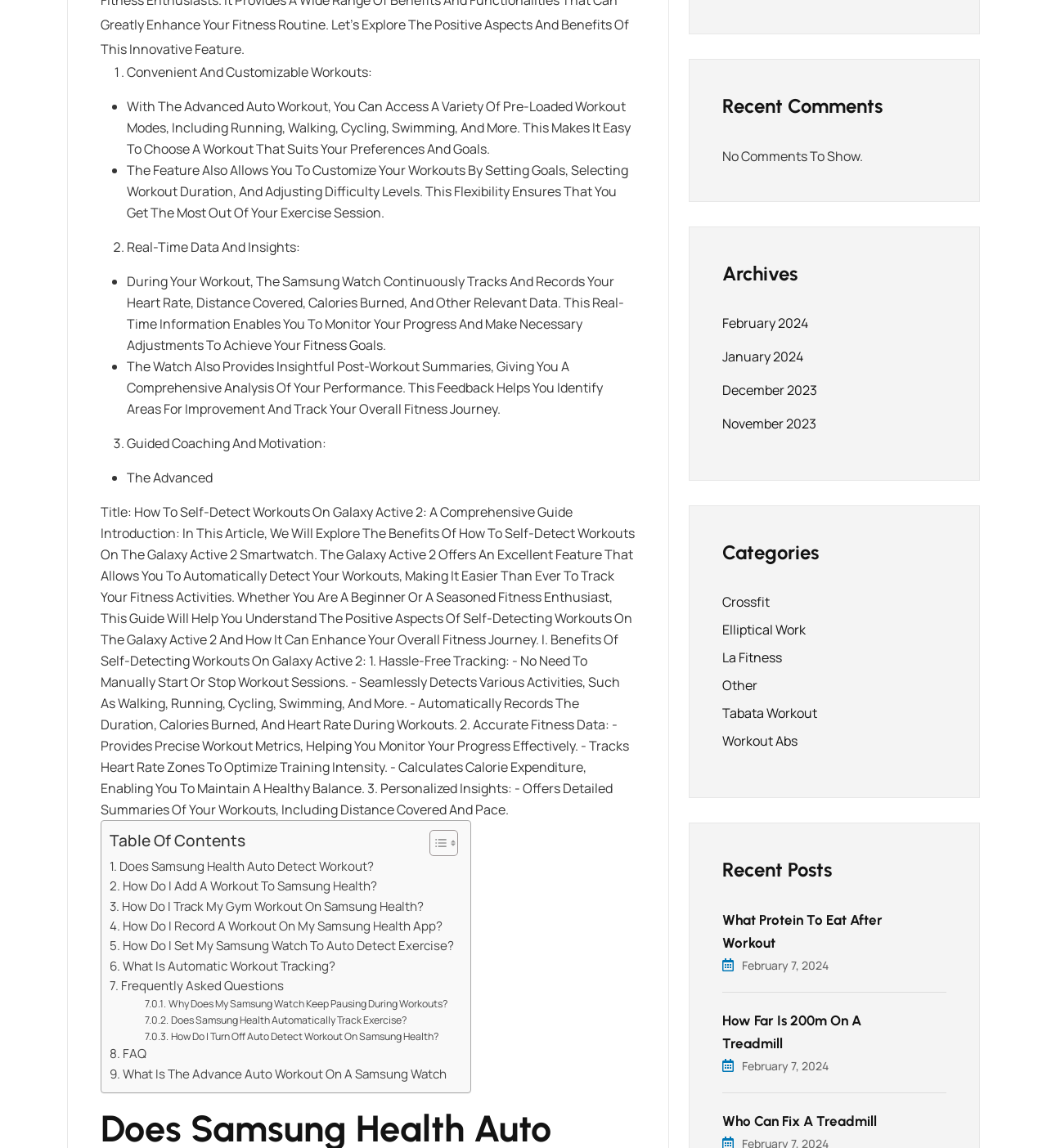Based on the element description heart, identify the bounding box coordinates for the UI element. The coordinates should be in the format (top-left x, top-left y, bottom-right x, bottom-right y) and within the 0 to 1 range.

[0.121, 0.256, 0.153, 0.271]